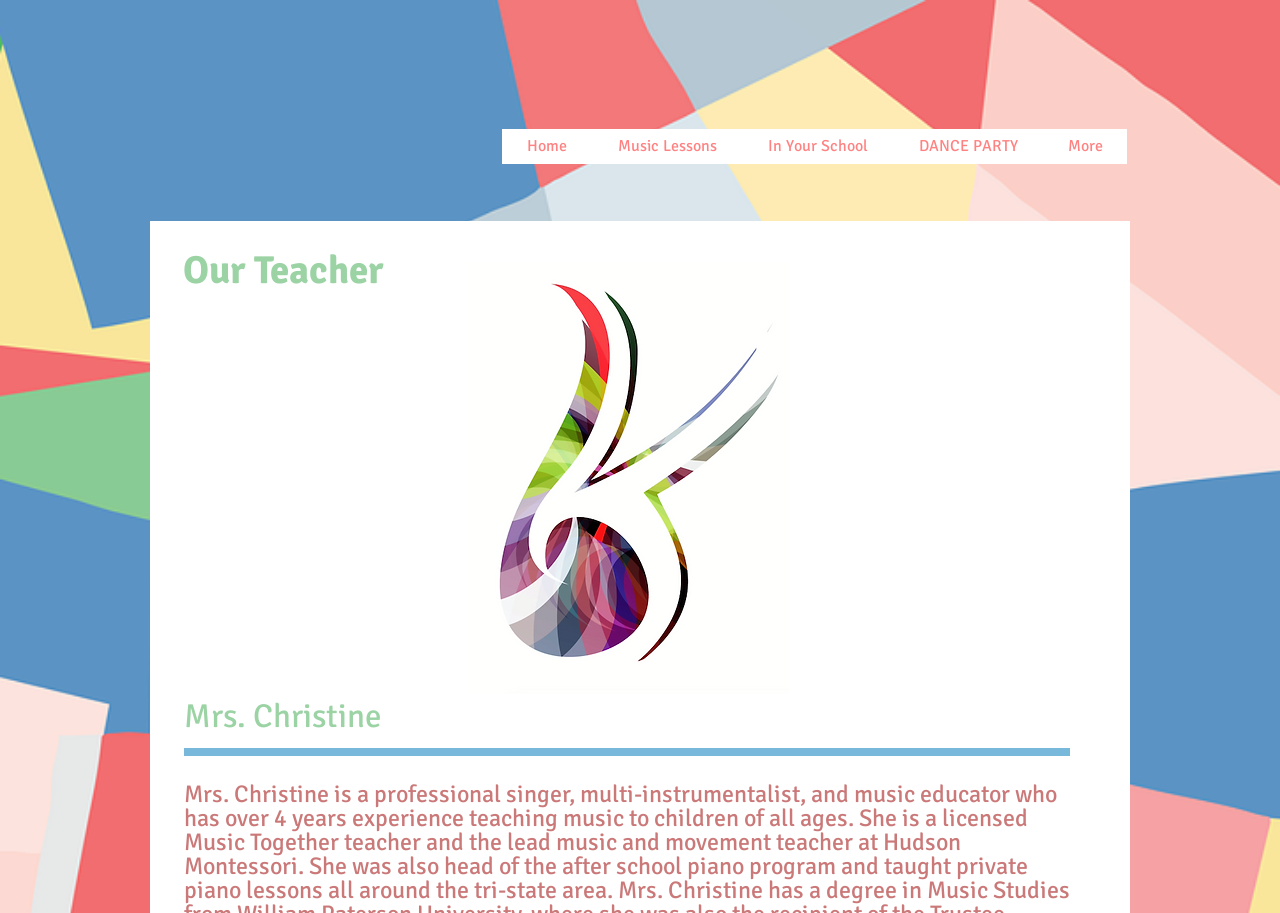With reference to the screenshot, provide a detailed response to the question below:
Is there an image on the webpage?

I found a generic element with the description 'Screen Shot 2017-01-30 at 10.04.55 PM.png', which suggests that there is an image on the webpage.